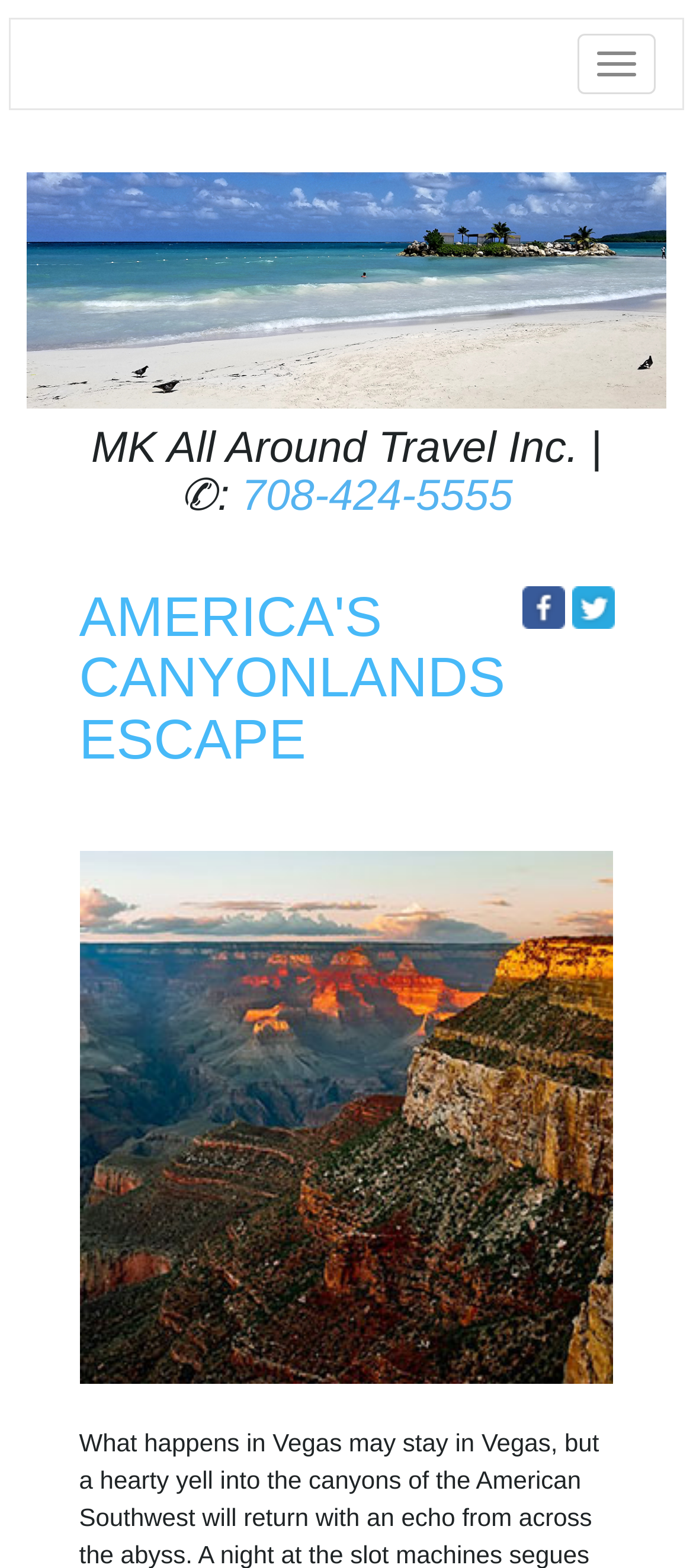Predict the bounding box coordinates for the UI element described as: "title="Share this page to Twitter"". The coordinates should be four float numbers between 0 and 1, presented as [left, top, right, bottom].

[0.824, 0.373, 0.886, 0.4]